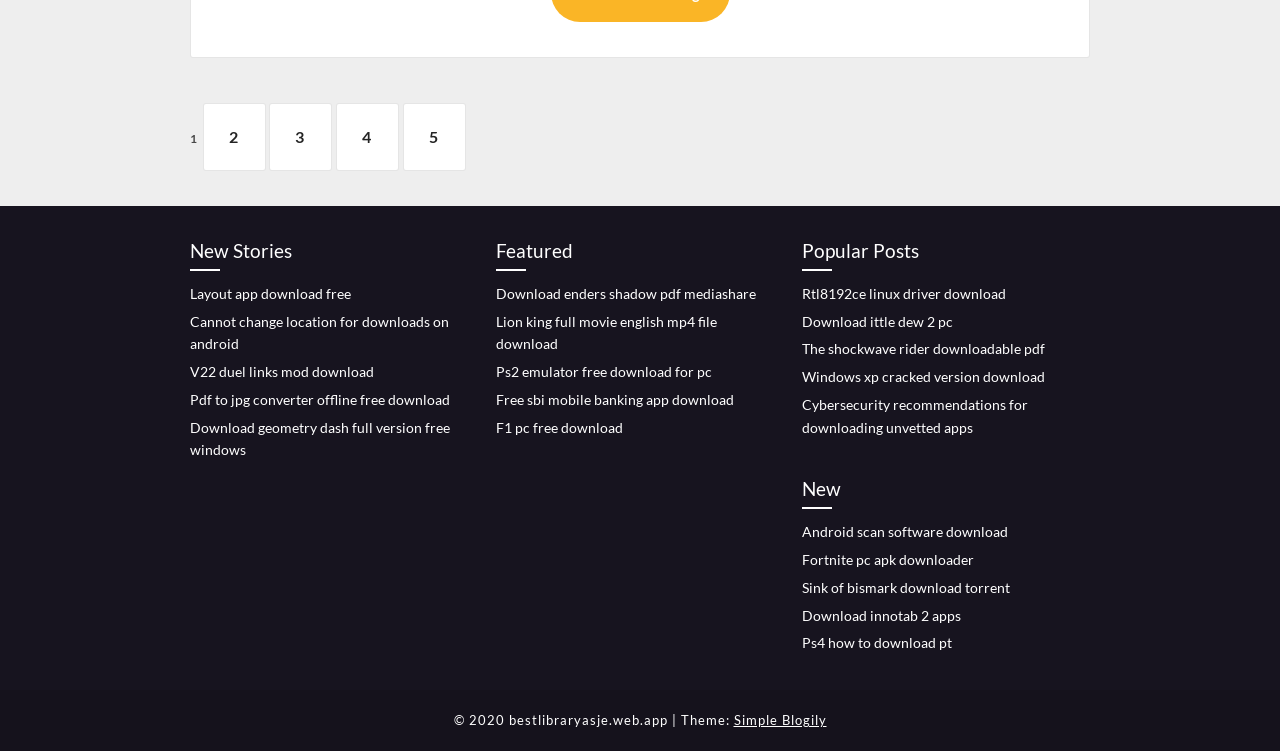Provide a single word or phrase answer to the question: 
What is the copyright year of the website?

2020